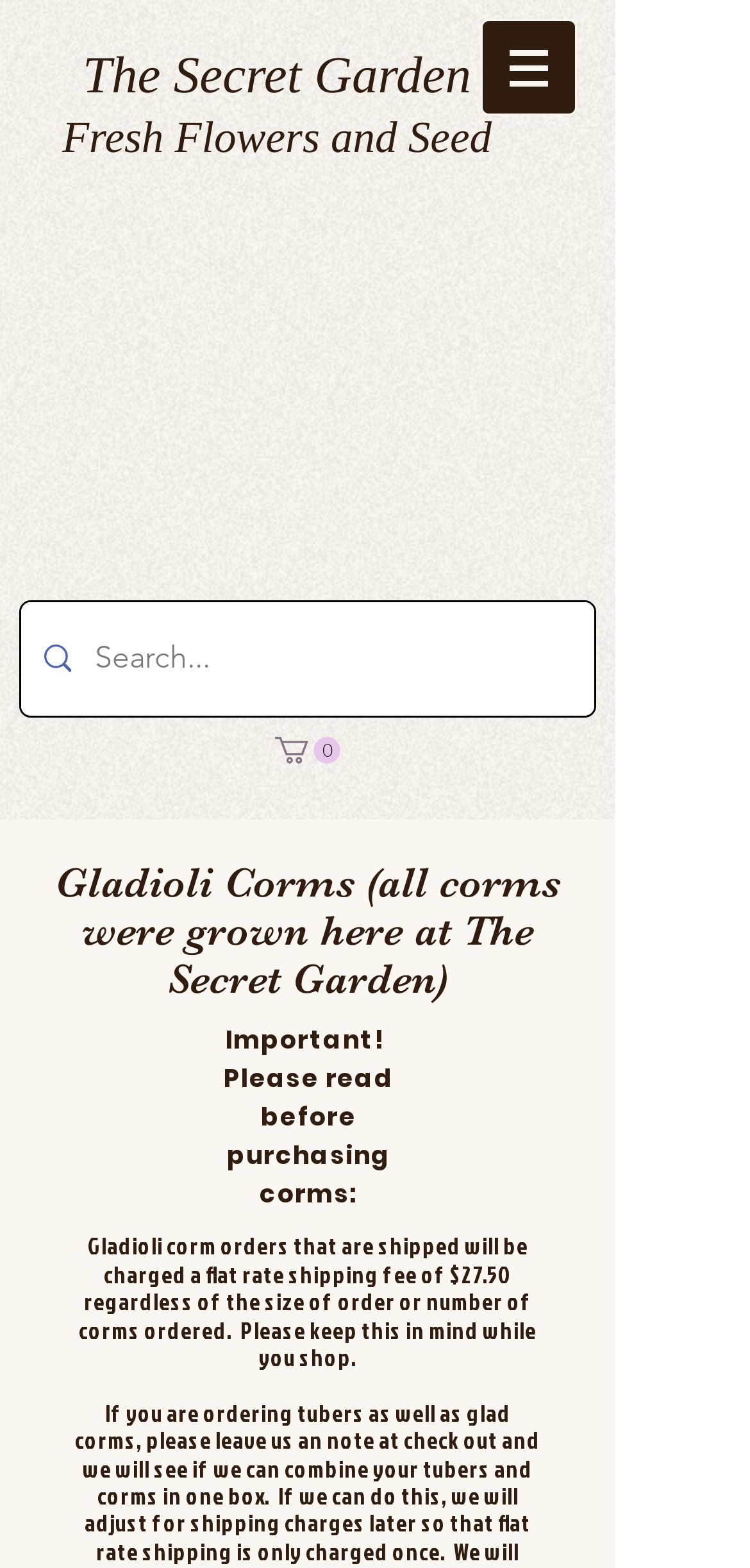What is the name of the website?
Refer to the screenshot and deliver a thorough answer to the question presented.

I found the answer in the root element 'HOME | The Secret Garden' which indicates that the name of the website is The Secret Garden.